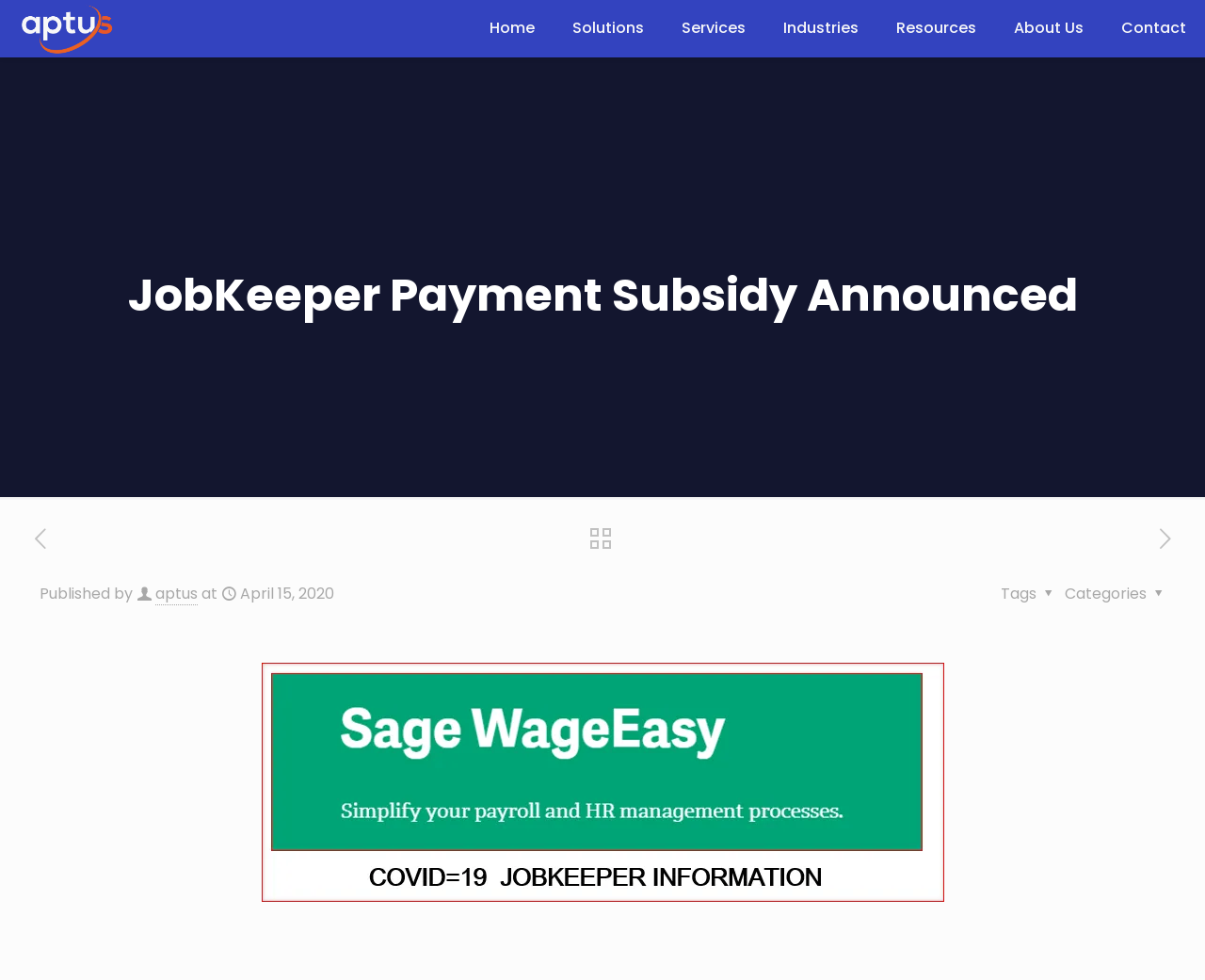Locate the bounding box coordinates of the element I should click to achieve the following instruction: "go to home page".

[0.391, 0.0, 0.459, 0.058]